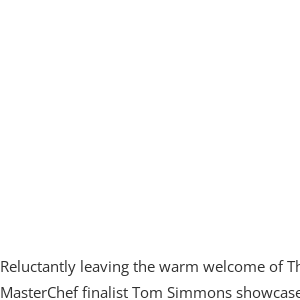What is the location of Tom Simmons' first venture?
Answer the question in a detailed and comprehensive manner.

The caption states that Tom Simmons Tower Bridge is the first London venture of the acclaimed Welsh Chef, indicating that the location of this venture is in London.